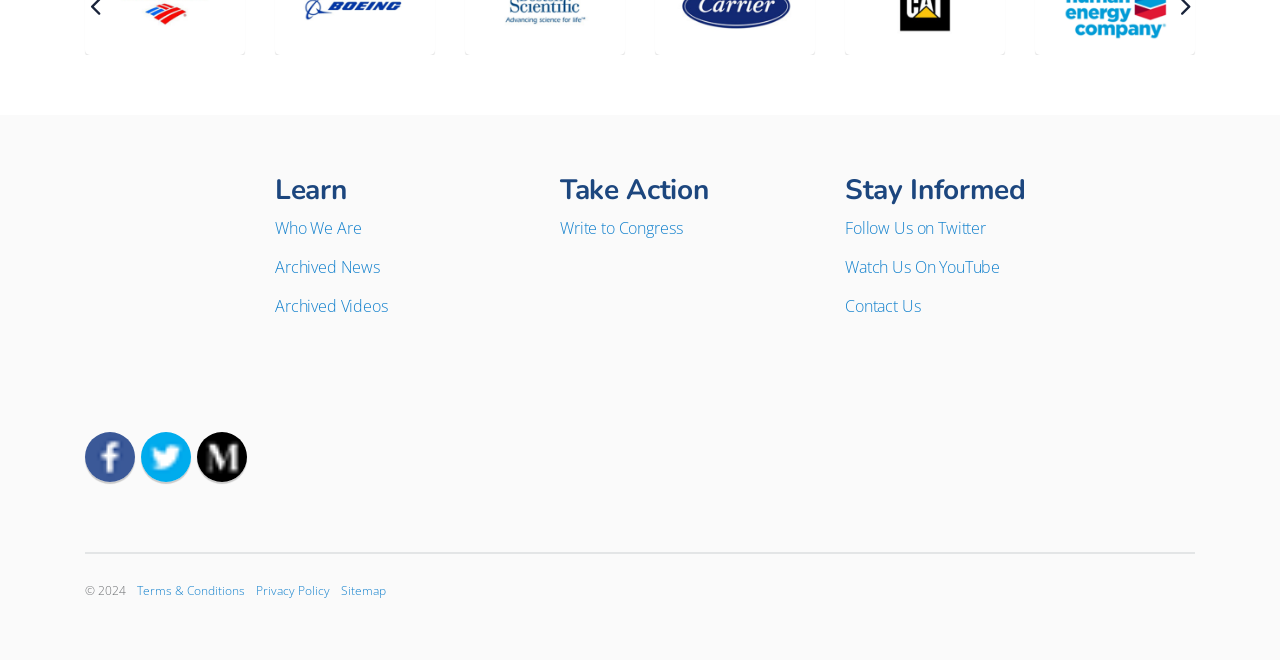Identify the bounding box coordinates of the element to click to follow this instruction: 'Learn more about the organization'. Ensure the coordinates are four float values between 0 and 1, provided as [left, top, right, bottom].

[0.215, 0.259, 0.271, 0.317]